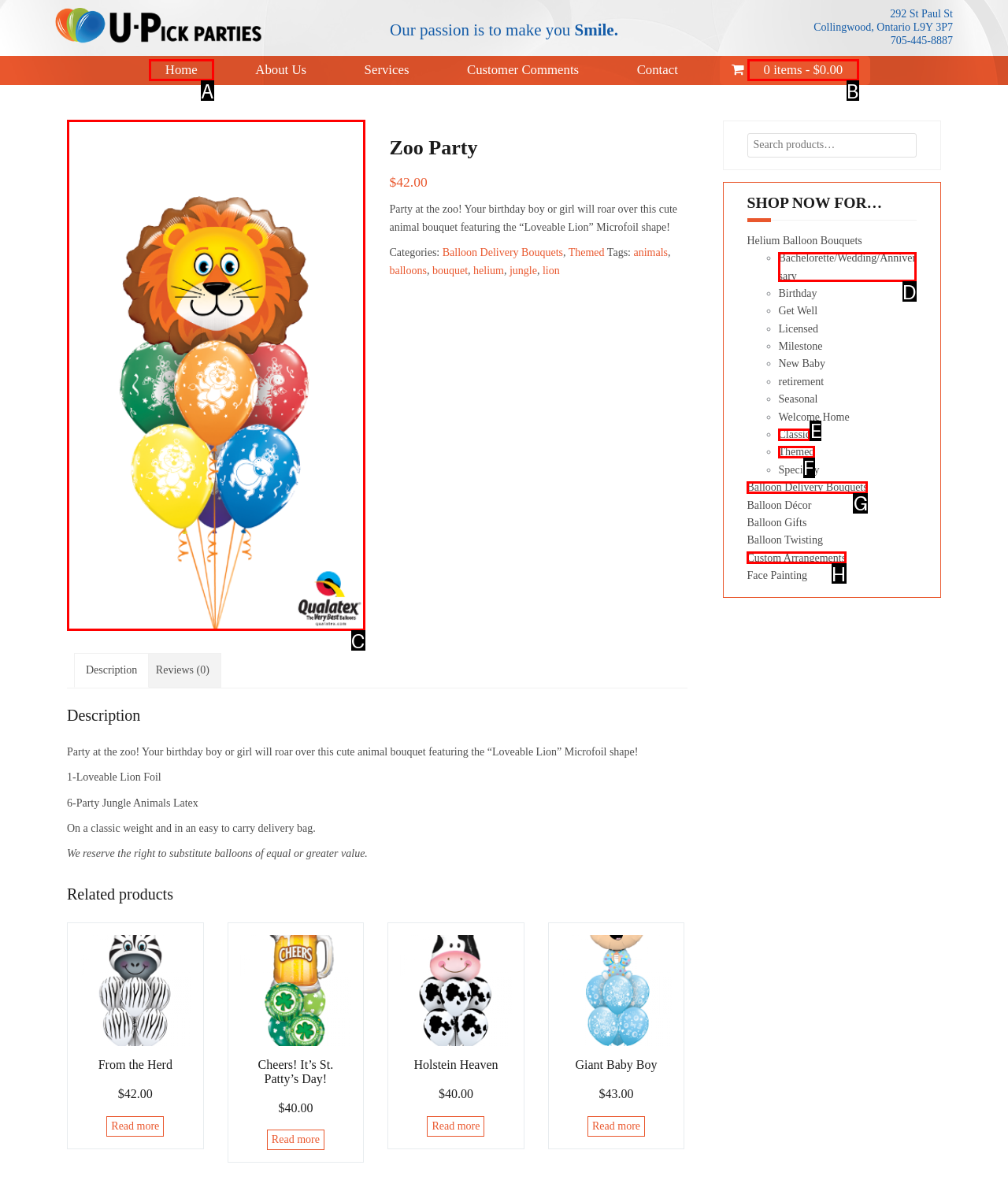Identify the correct choice to execute this task: Click on the 'Home' link
Respond with the letter corresponding to the right option from the available choices.

A